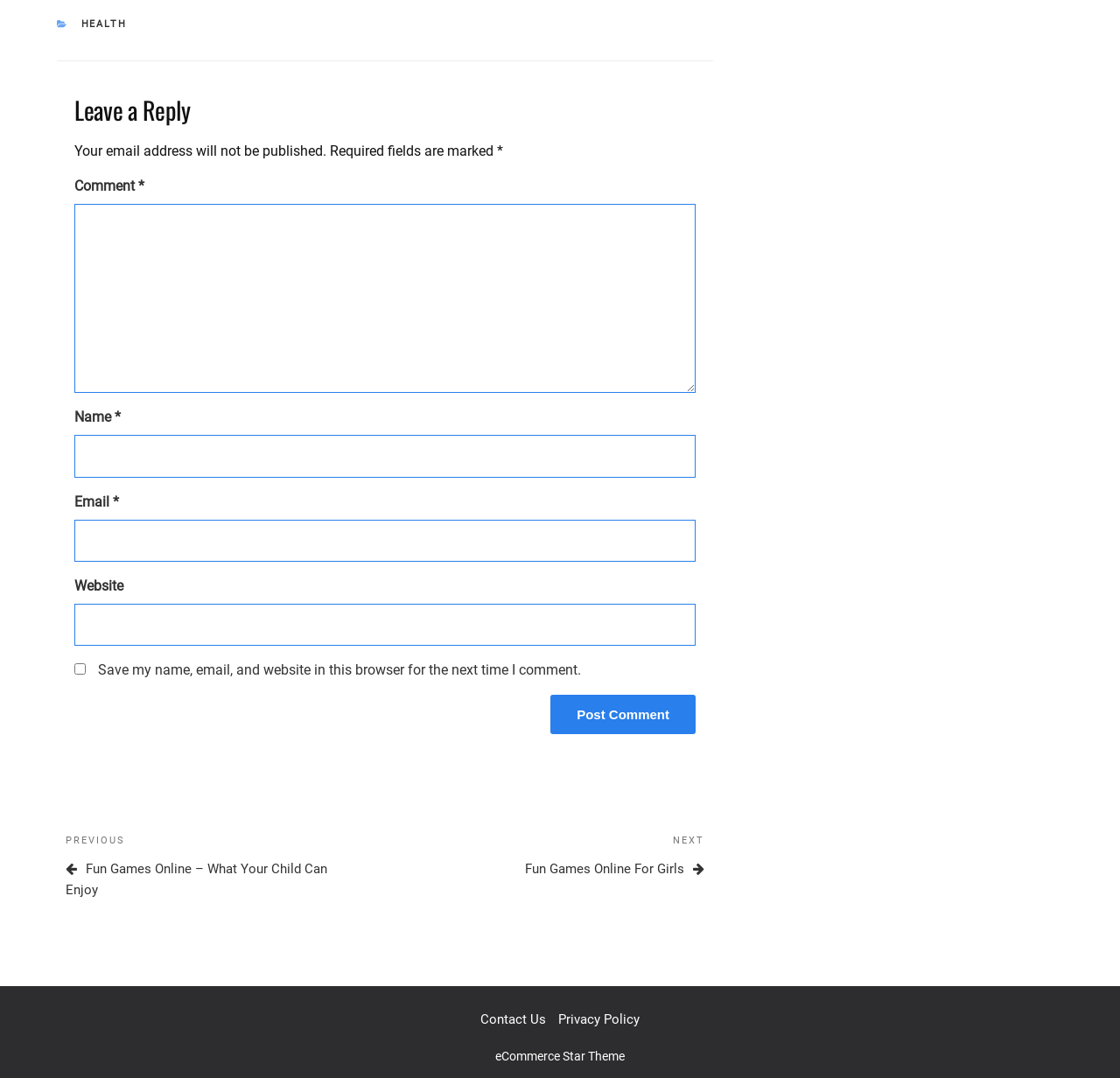Reply to the question with a brief word or phrase: What is the label of the button in the comment form?

Post Comment